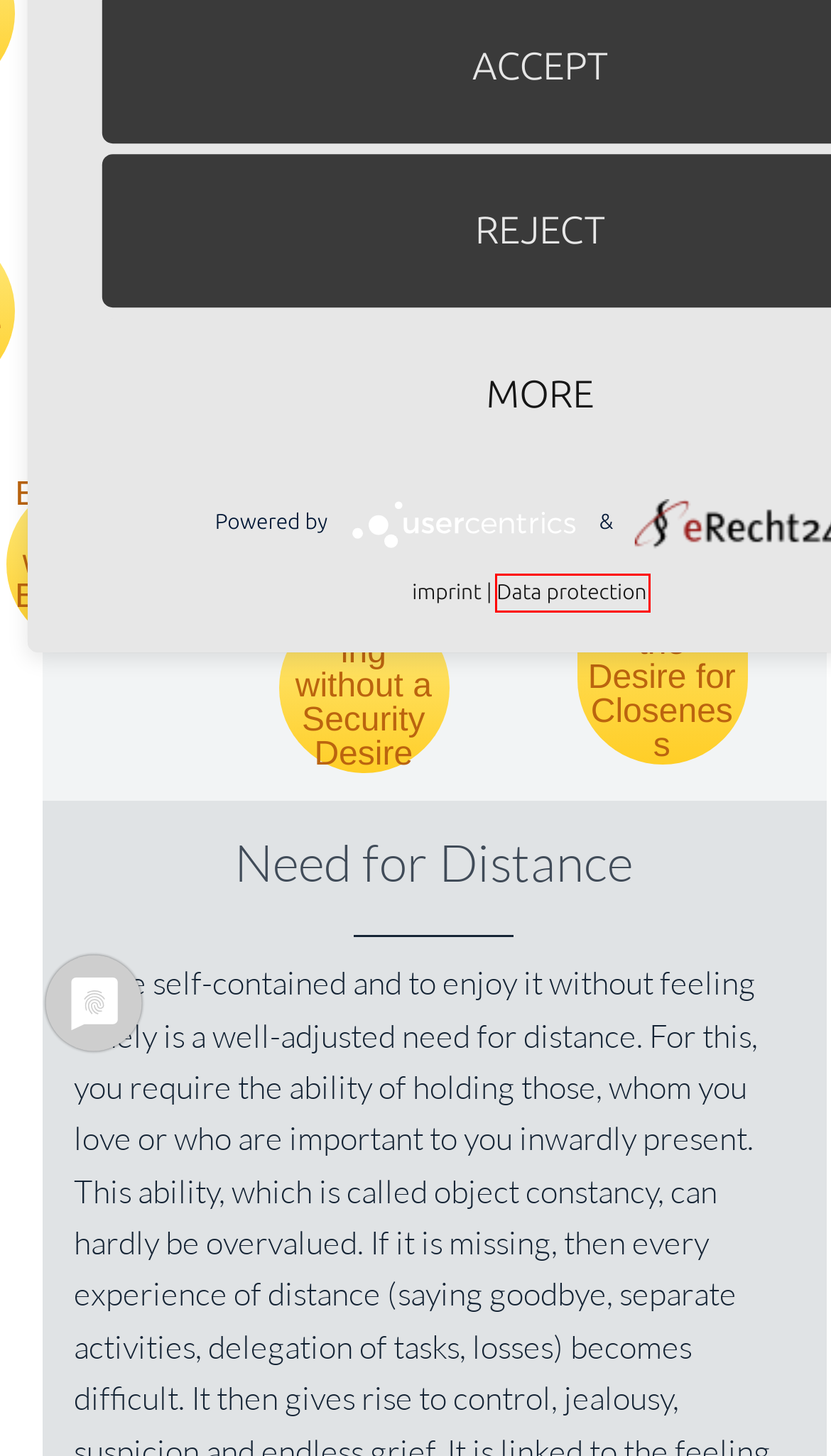You are given a screenshot of a webpage with a red rectangle bounding box. Choose the best webpage description that matches the new webpage after clicking the element in the bounding box. Here are the candidates:
A. Experiencing without the Desire for Closeness | Metatheorie der Veränderung
B. About us | Metatheorie der Veränderung
C. Distance Competences | Metatheorie der Veränderung
D. Experiencing without a Security Desire | Metatheorie der Veränderung
E. Experiencing without a Belonging Desire | Metatheorie der Veränderung
F. Consent Management Platform (CMP) | Usercentrics
G. Data Protection Statement | Metatheorie der Veränderung
H. Polar Structure of Needs | Metatheorie der Veränderung

G